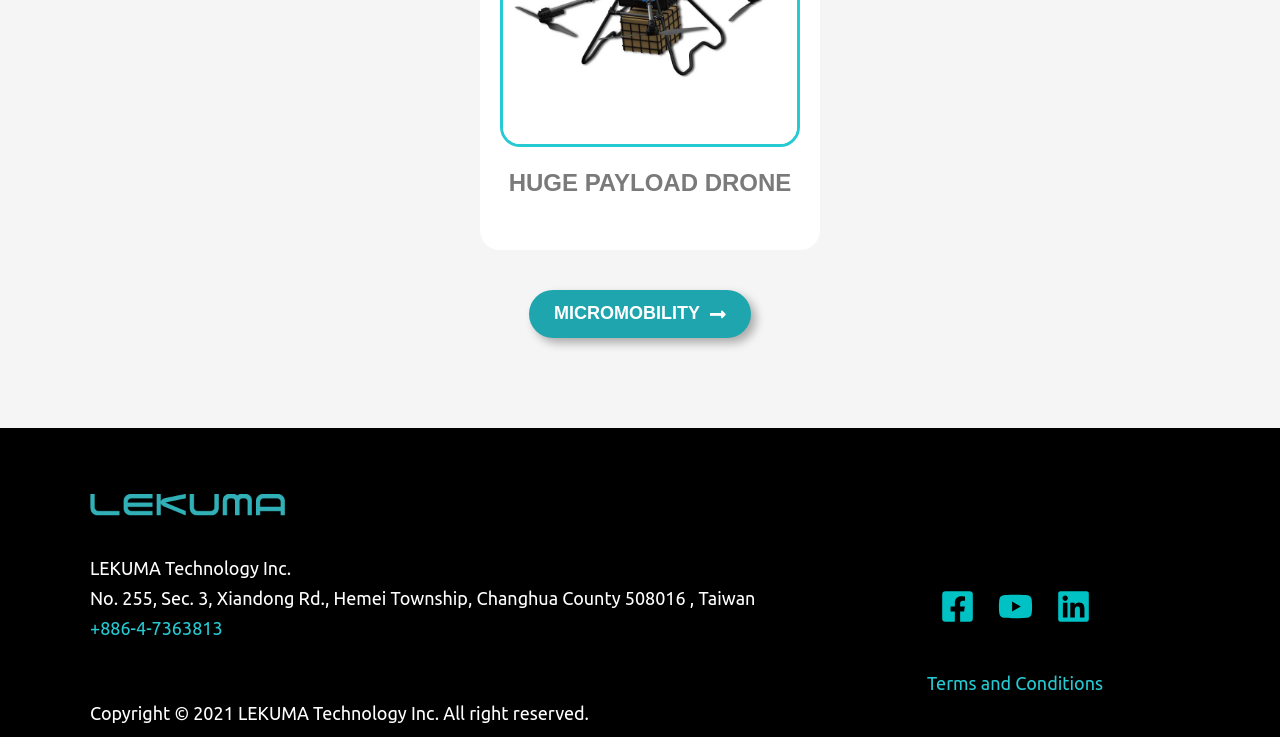Carefully examine the image and provide an in-depth answer to the question: What is the address of the company?

The company address can be found in the static text element at the top of the page, which reads 'No. 255, Sec. 3, Xiandong Rd., Hemei Township, Changhua County 508016, Taiwan' and is located next to the company name.